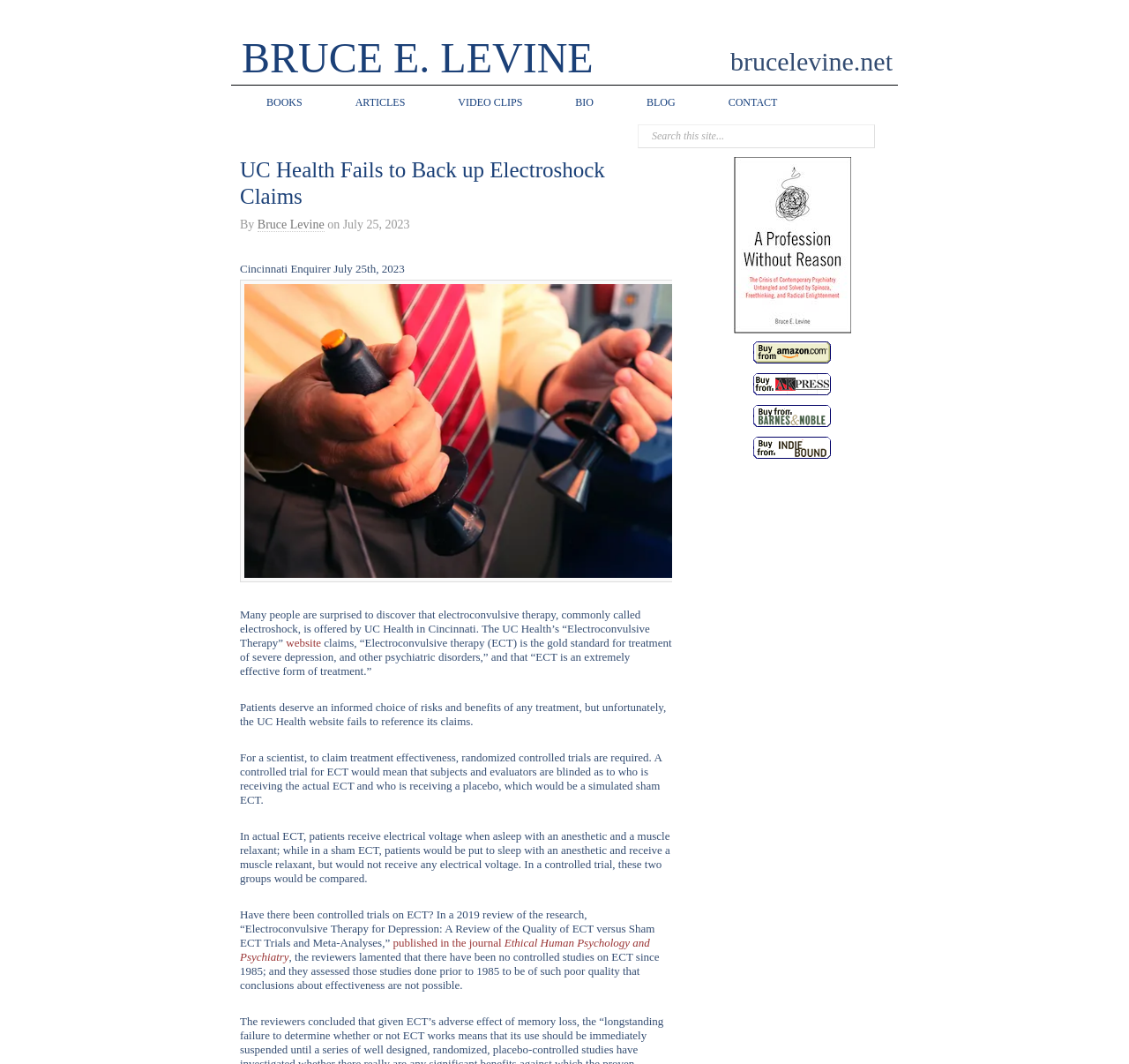Who is the author of the article?
Provide a well-explained and detailed answer to the question.

The author of the article can be determined by looking at the byline of the article, which says 'By Bruce Levine'. This information is also available in the link 'Bruce Levine' which is located near the top of the page.